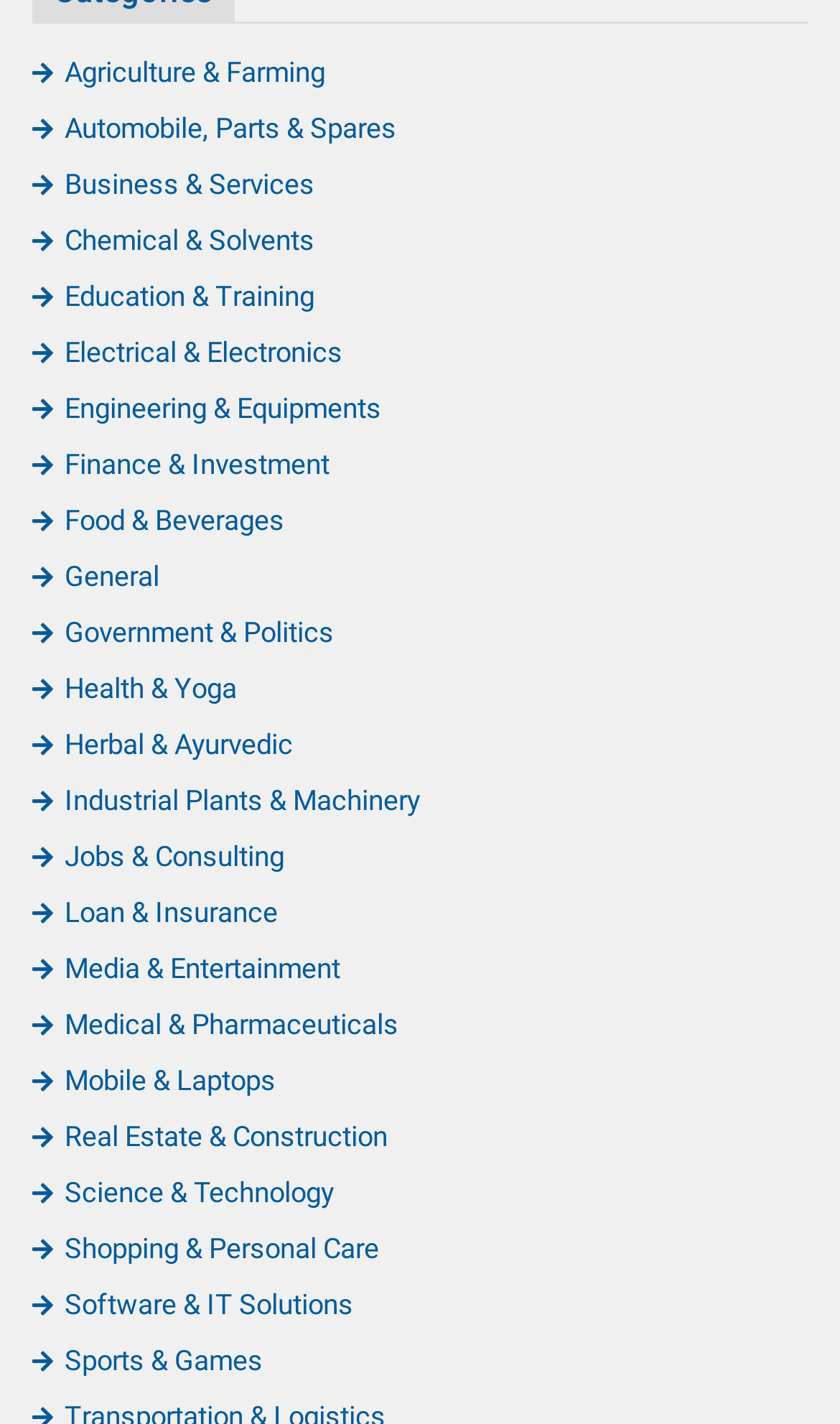Can you give a comprehensive explanation to the question given the content of the image?
What is the first industry category listed on this webpage?

The first link on the webpage has the text 'Agriculture & Farming' and an icon represented by ''. This suggests that Agriculture & Farming is the first industry category listed on this webpage.